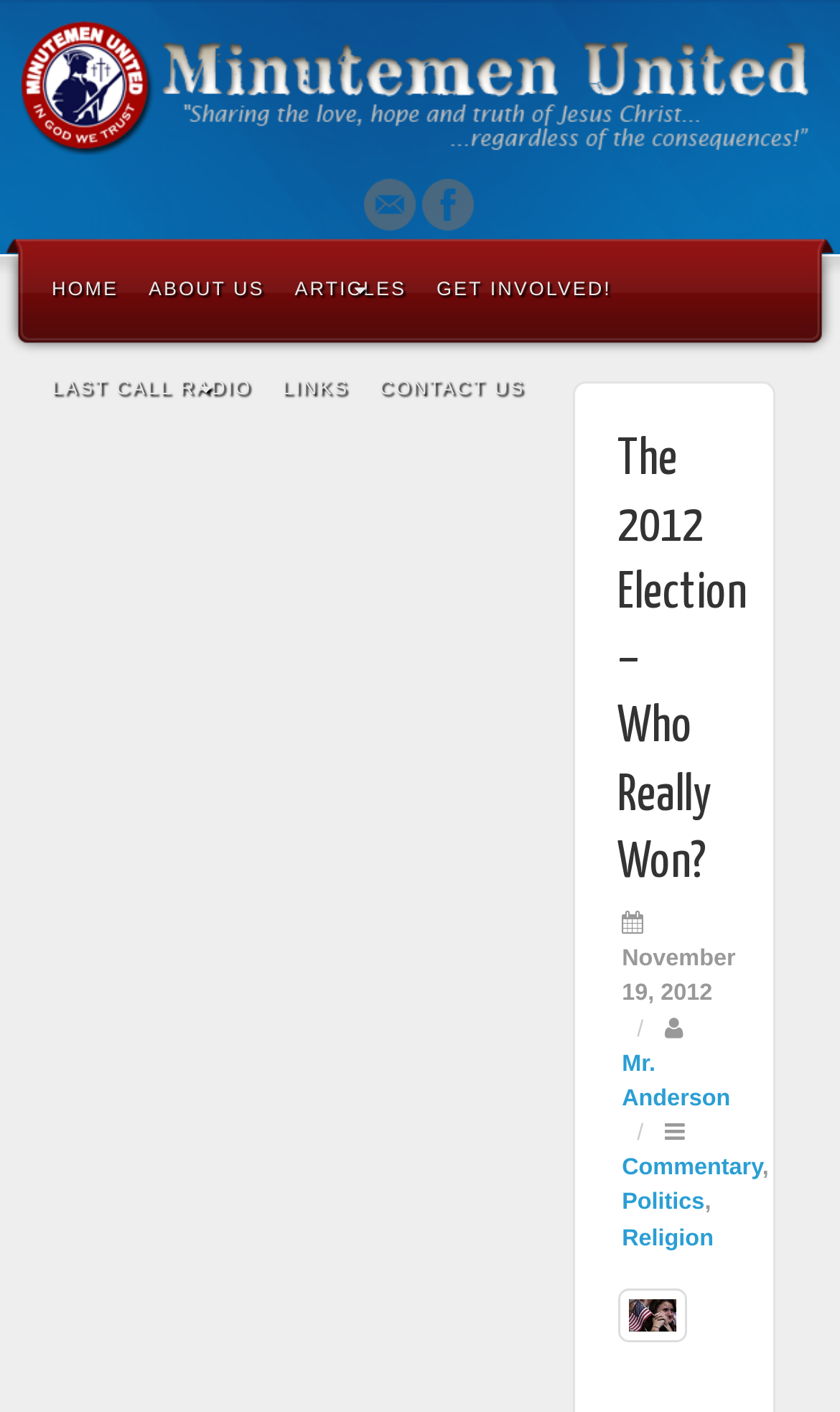Predict the bounding box coordinates of the UI element that matches this description: "Last Call Radio". The coordinates should be in the format [left, top, right, bottom] with each value between 0 and 1.

[0.044, 0.238, 0.318, 0.308]